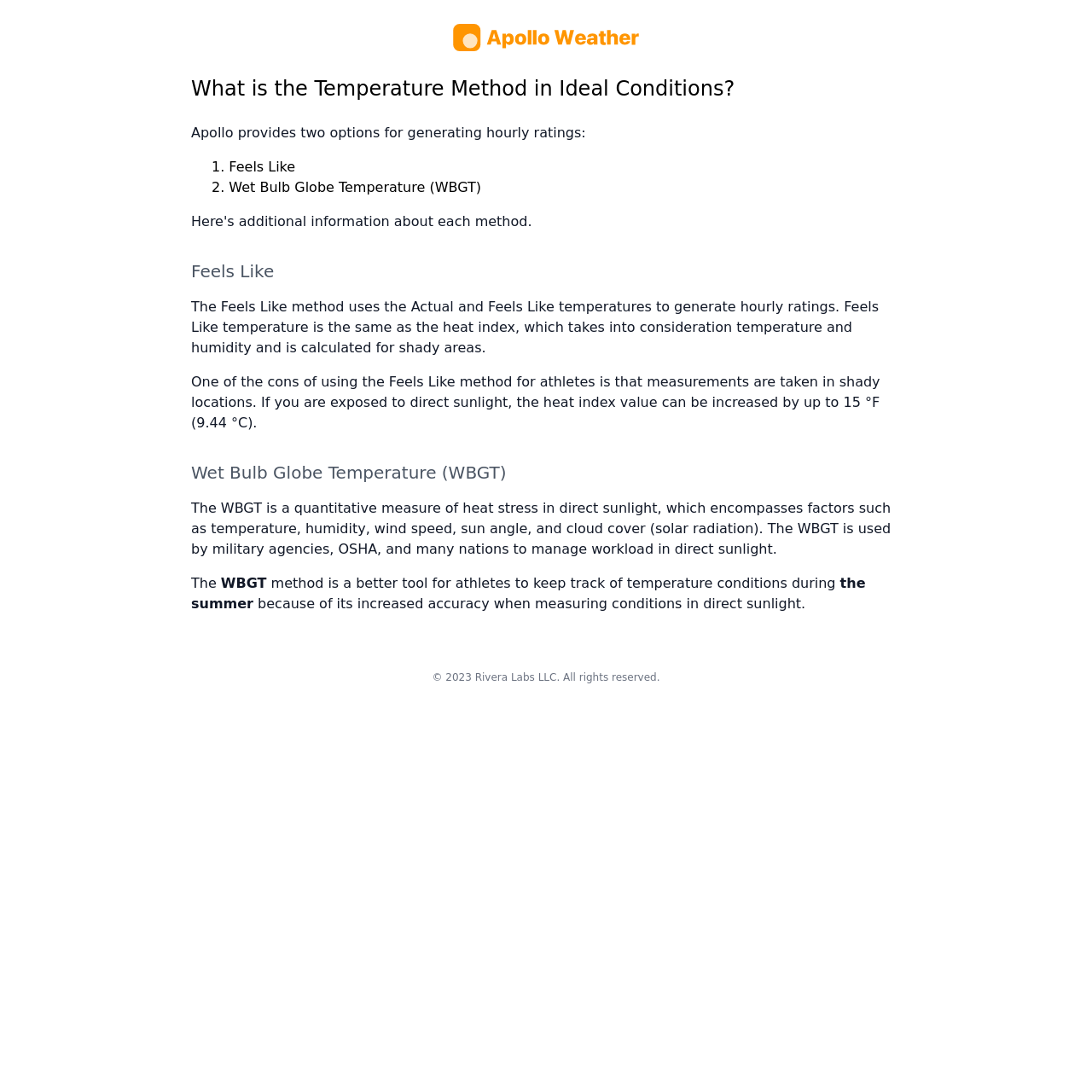What is the Feels Like method based on?
Look at the screenshot and respond with one word or a short phrase.

Actual and Feels Like temperatures